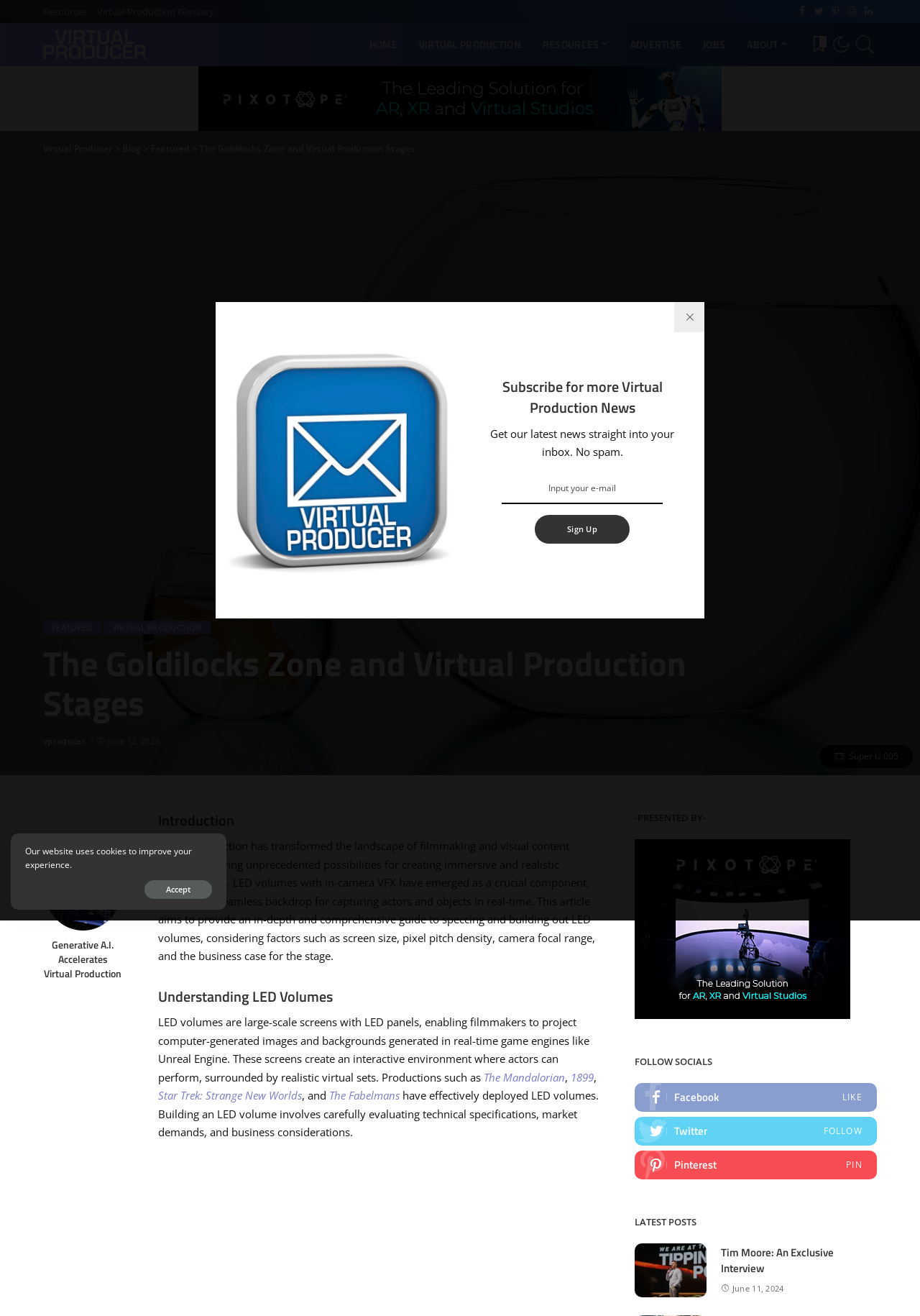From the details in the image, provide a thorough response to the question: What is the topic of the article?

I inferred the topic by reading the headings and text content of the webpage, which discusses the use of LED volumes in virtual production and filmmaking.